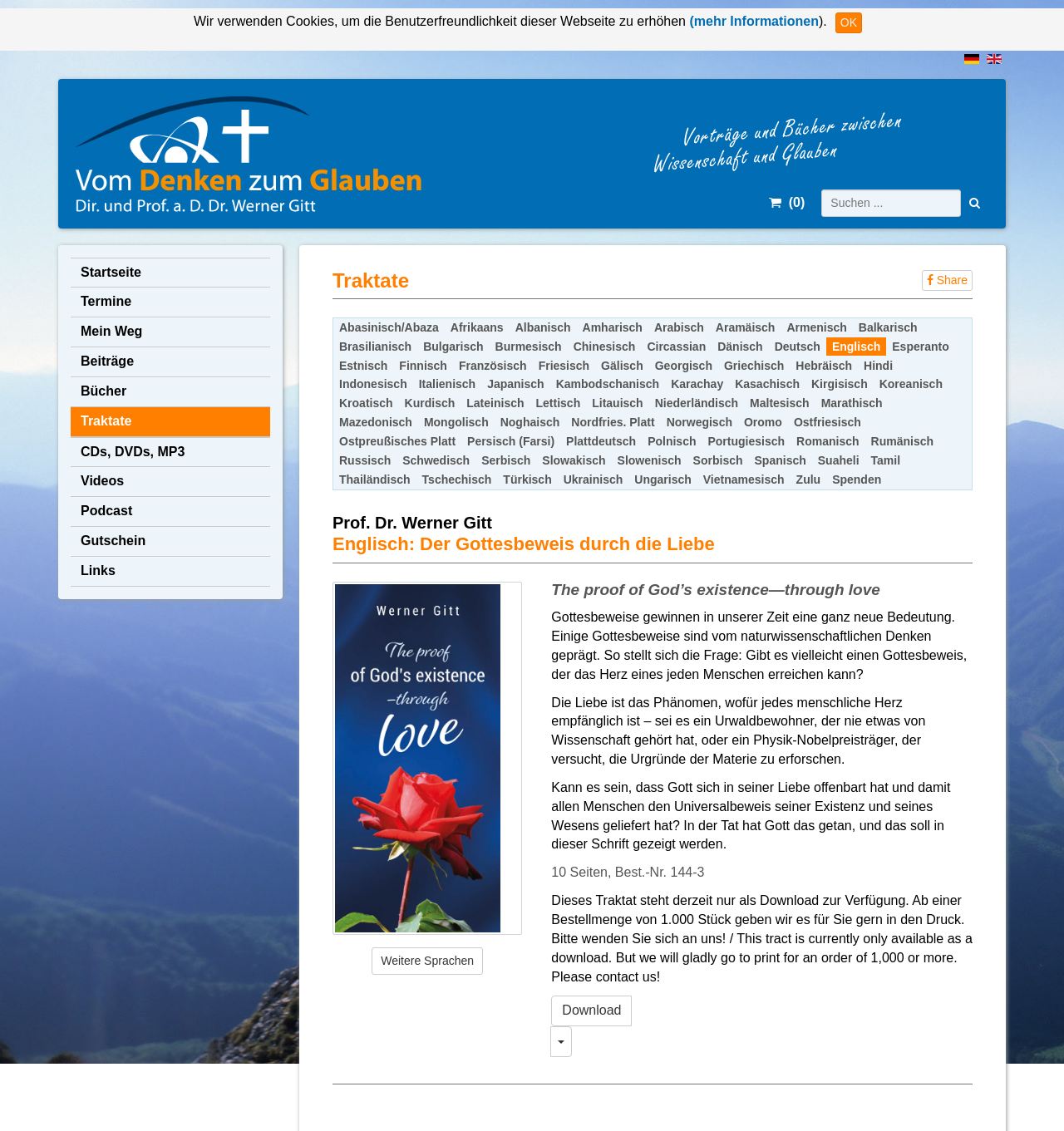Please find the bounding box coordinates of the element that you should click to achieve the following instruction: "Search for something". The coordinates should be presented as four float numbers between 0 and 1: [left, top, right, bottom].

[0.772, 0.167, 0.936, 0.191]